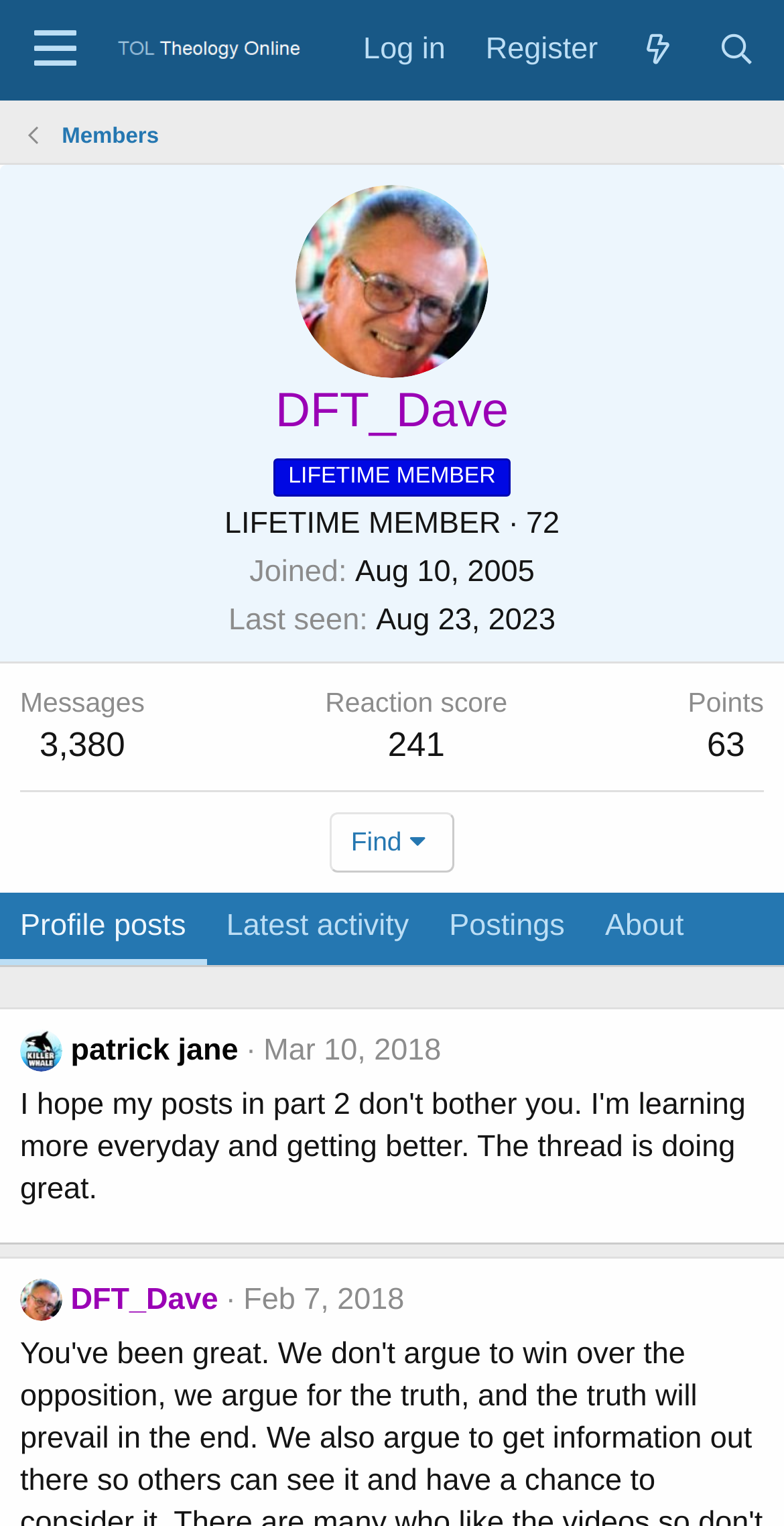Select the bounding box coordinates of the element I need to click to carry out the following instruction: "Search for something".

[0.889, 0.008, 0.99, 0.058]